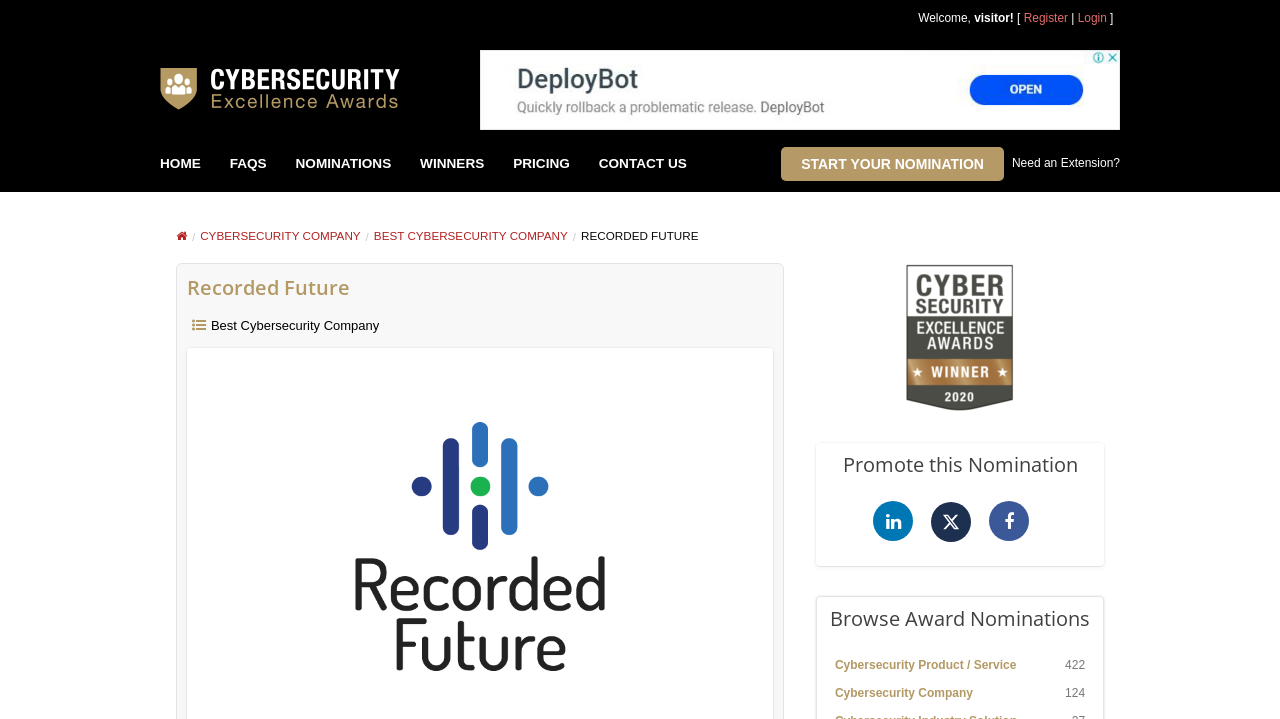Show the bounding box coordinates for the HTML element described as: "Best Cybersecurity Company".

[0.292, 0.319, 0.444, 0.337]